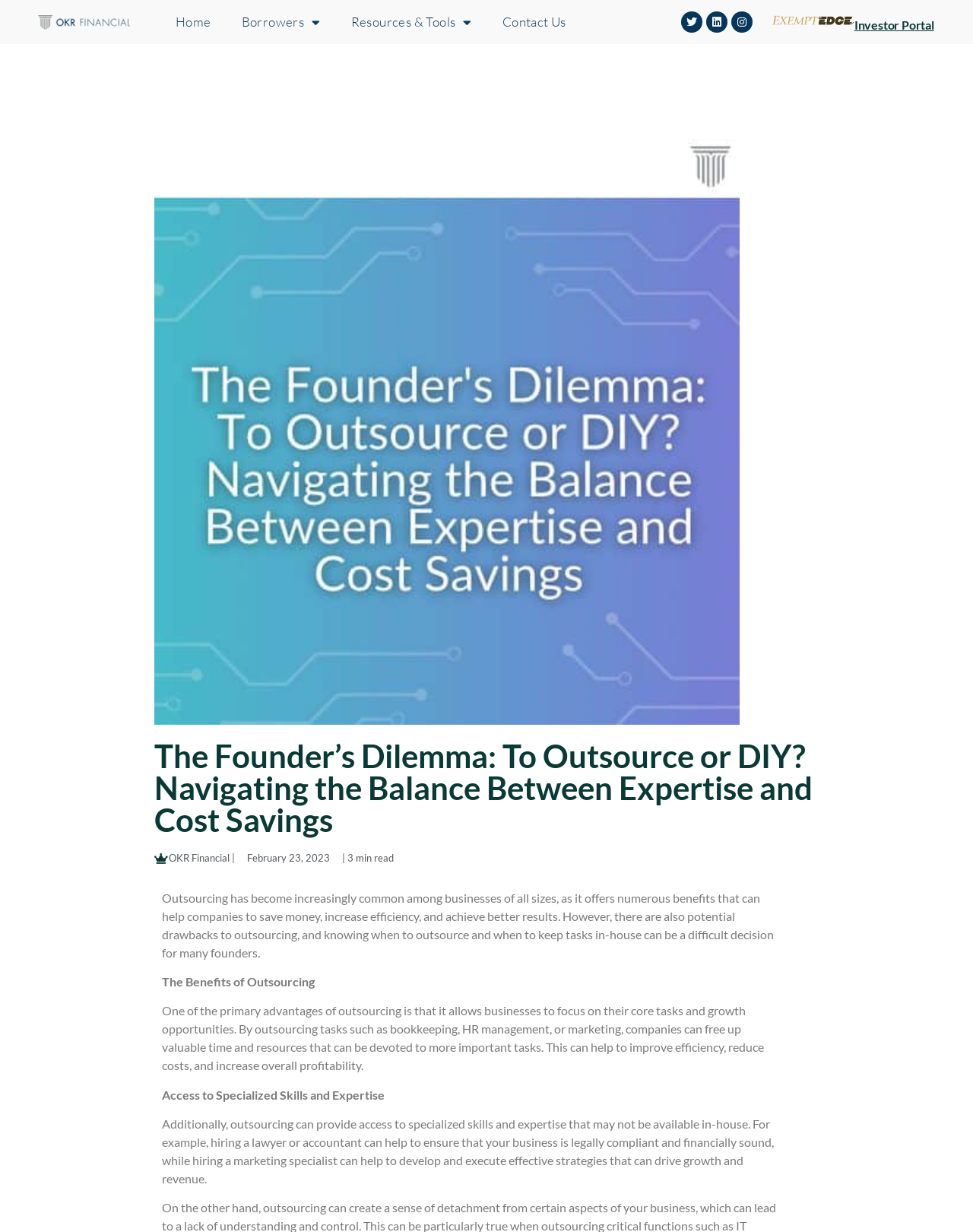Can you find and provide the main heading text of this webpage?

The Founder’s Dilemma: To Outsource or DIY? Navigating the Balance Between Expertise and Cost Savings